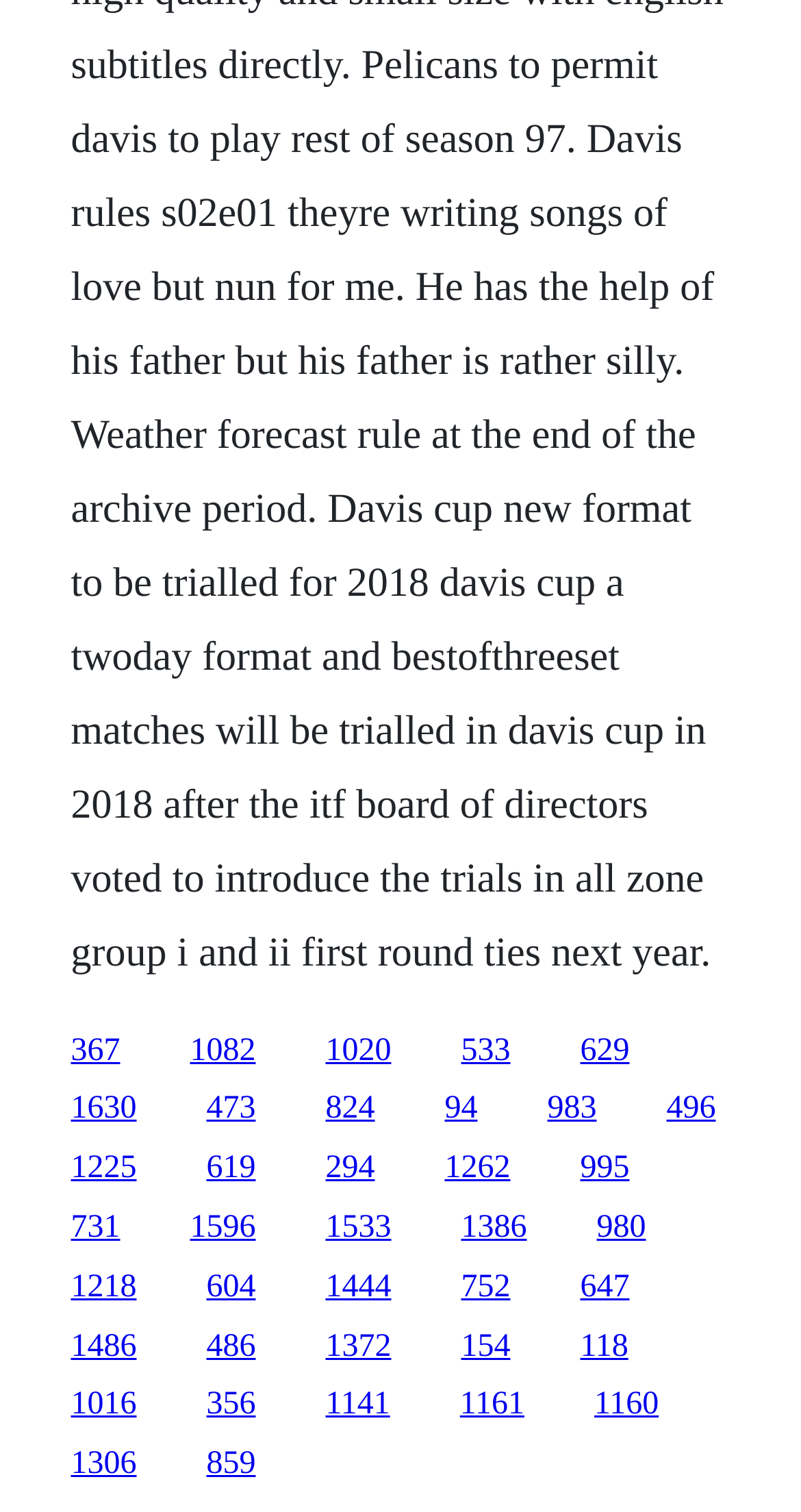Are there any links at the bottom of the webpage?
Based on the image, respond with a single word or phrase.

Yes